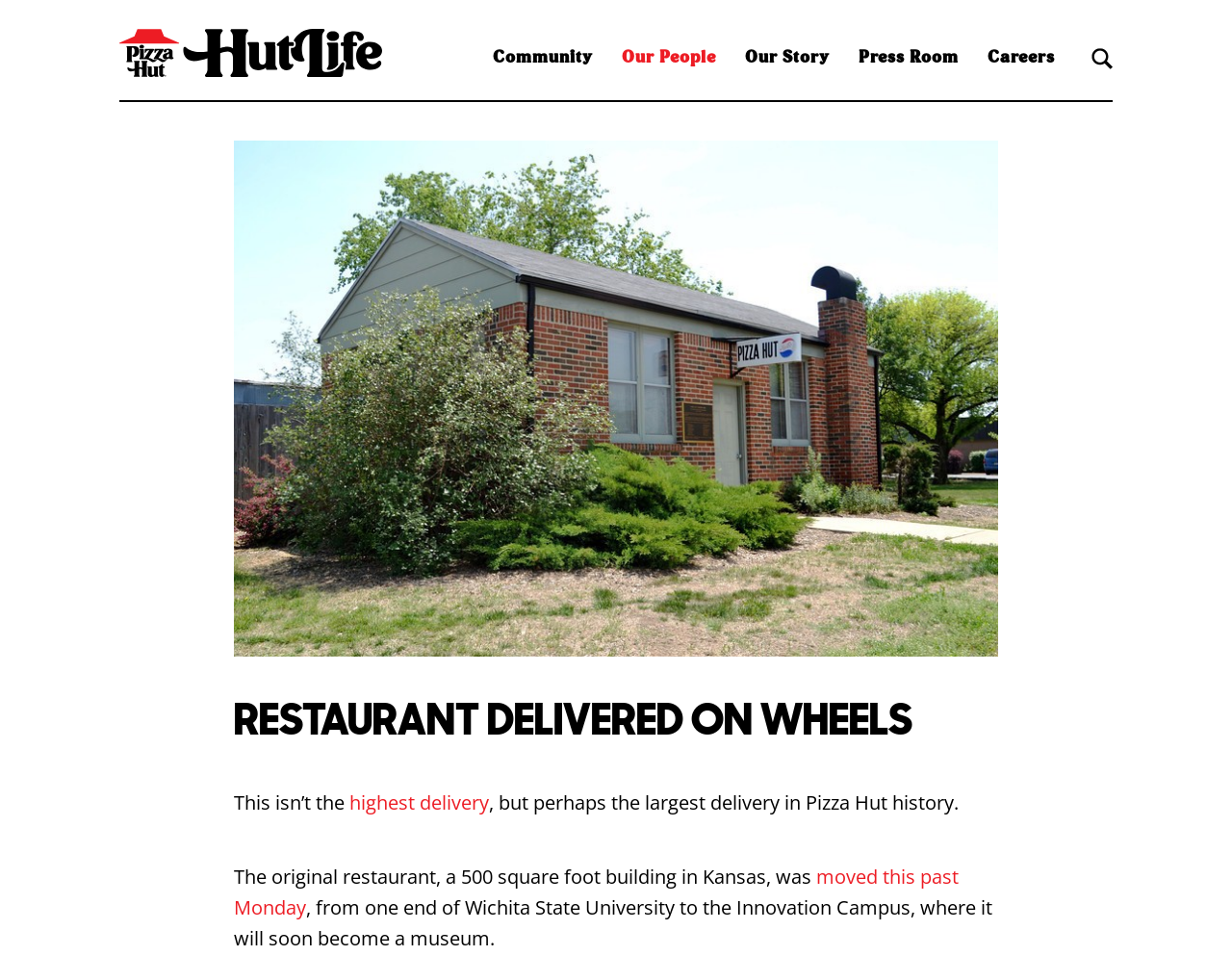Offer an in-depth caption of the entire webpage.

The webpage is the official brand blog of Pizza Hut, titled "Hut Life". At the top left, there is a logo of Pizza Hut, which is an image linked to the homepage. Below the logo, there are six navigation links: "Community", "Our People", "Our Story", "Press Room", and "Careers", aligned horizontally across the top of the page. 

To the right of the navigation links, there is a small image. Below the navigation links, there is a horizontal separator line that divides the page into two sections. 

In the main content section, there is a large image that takes up most of the width of the page. Above the image, there is a heading that reads "RESTAURANT DELIVERED ON WHEELS". Below the image, there is a paragraph of text that describes a notable delivery in Pizza Hut history. The text is divided into four parts: two static text elements and two linked text elements. The first linked text element reads "highest delivery", and the second linked text element reads "moved this past Monday". The text describes the relocation of the original Pizza Hut restaurant to the Innovation Campus of Wichita State University, where it will become a museum.